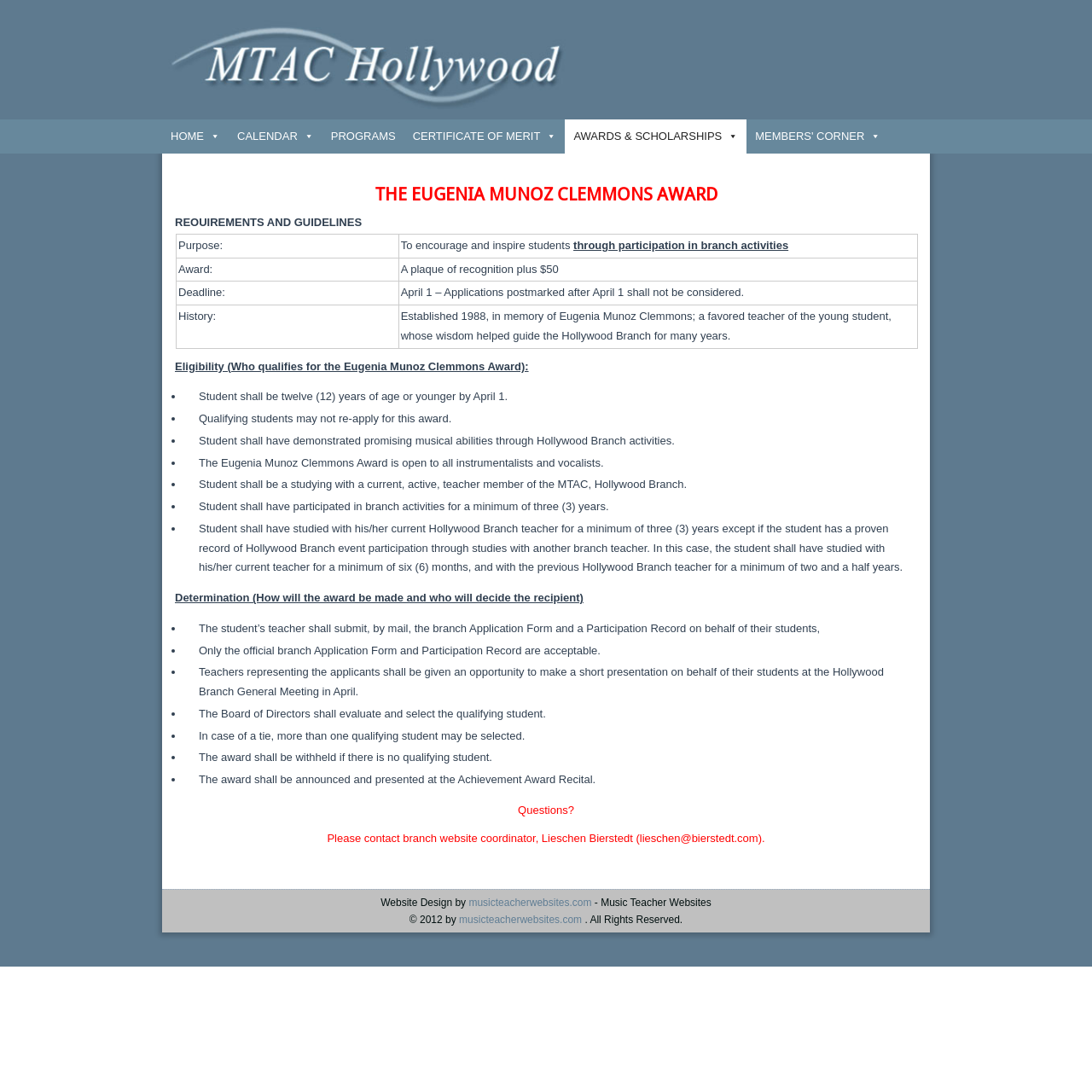Please use the details from the image to answer the following question comprehensively:
What is the purpose of the Eugenia Munoz Clemmons Award?

The purpose of the Eugenia Munoz Clemmons Award is to encourage and inspire students through participation in branch activities, as stated in the 'Purpose:' section of the award requirements and guidelines.